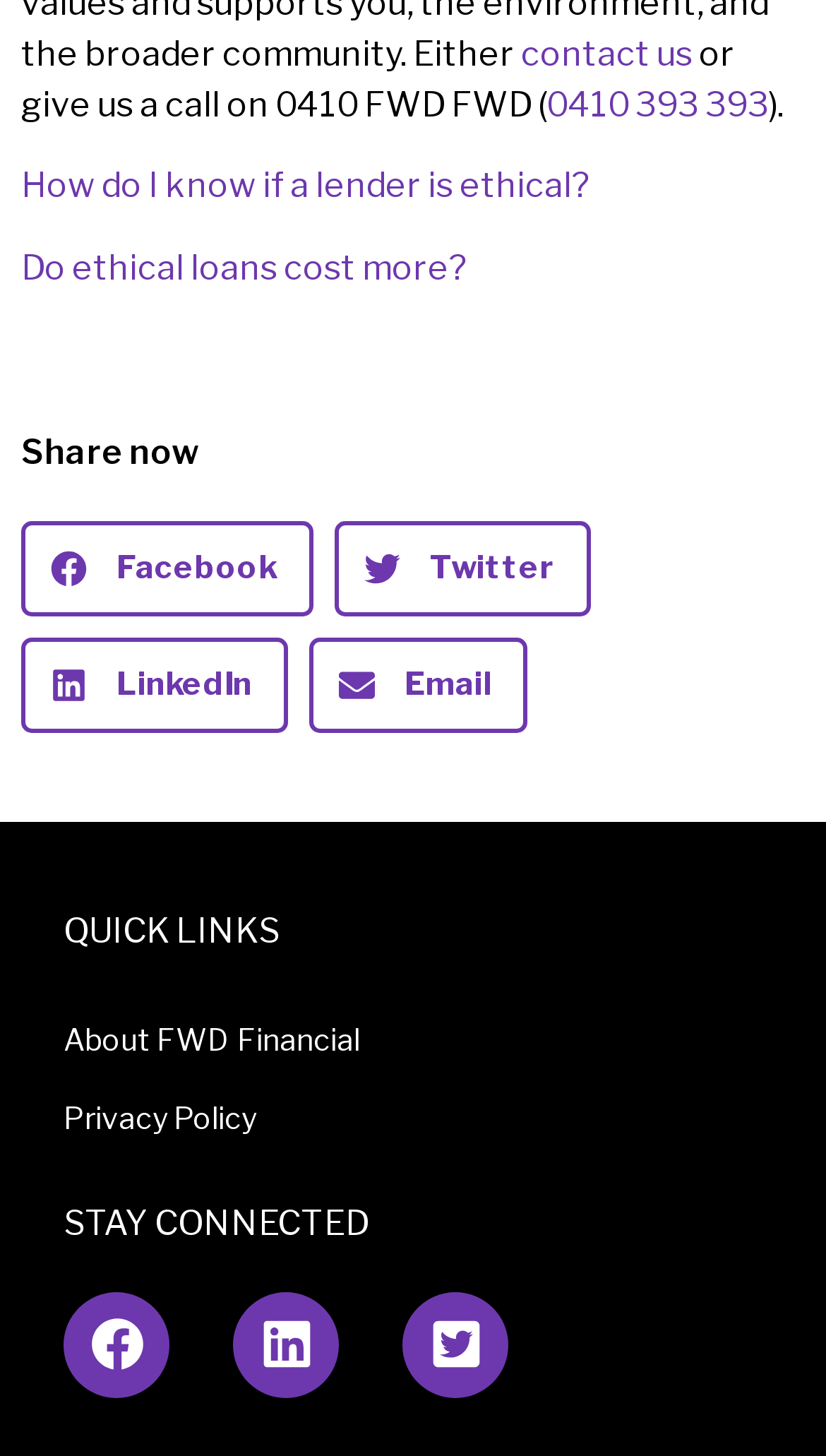Locate the UI element described by Twitter-square and provide its bounding box coordinates. Use the format (top-left x, top-left y, bottom-right x, bottom-right y) with all values as floating point numbers between 0 and 1.

[0.487, 0.887, 0.615, 0.96]